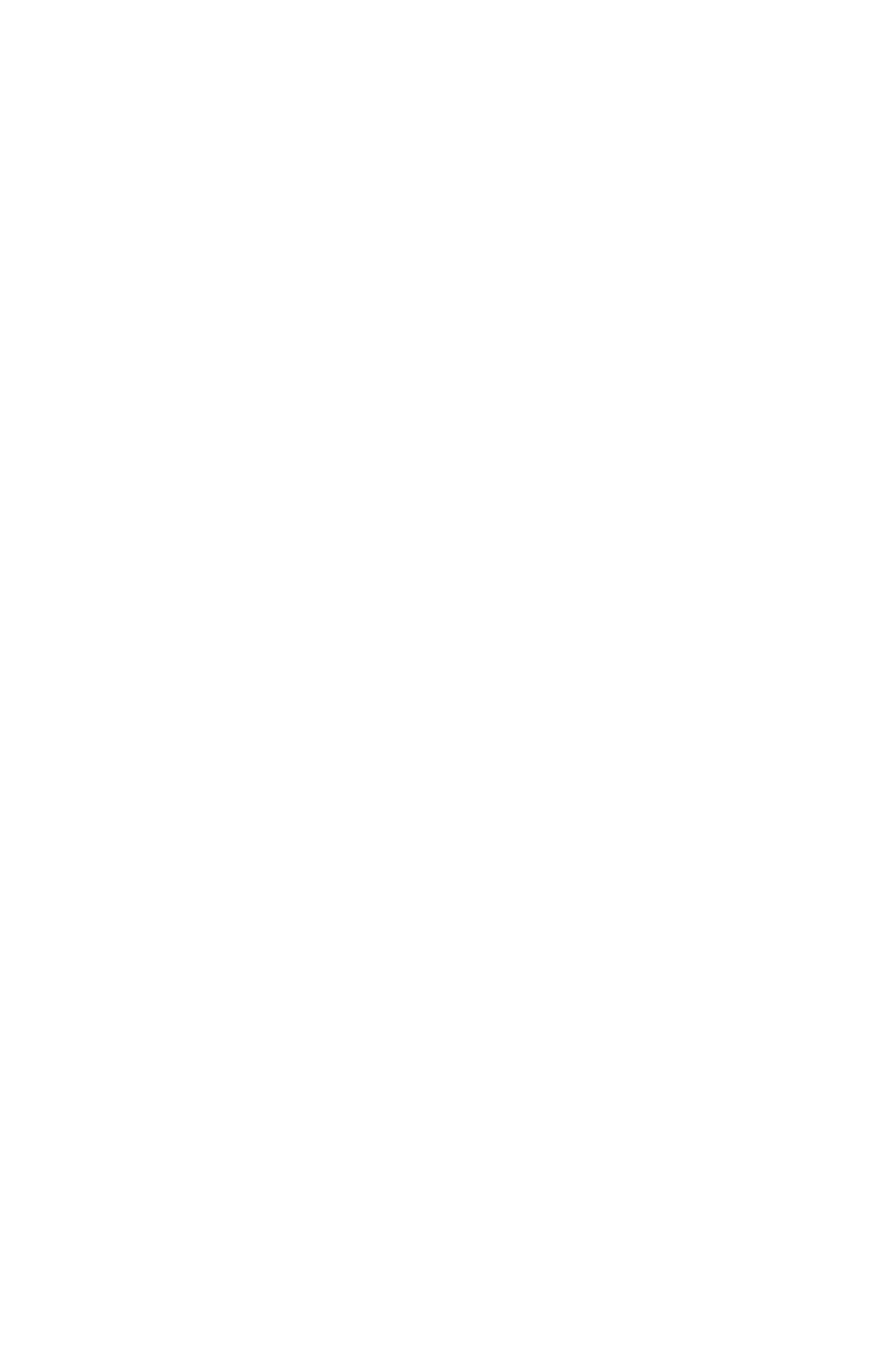What is the name of the last person mentioned?
Using the screenshot, give a one-word or short phrase answer.

Kristi